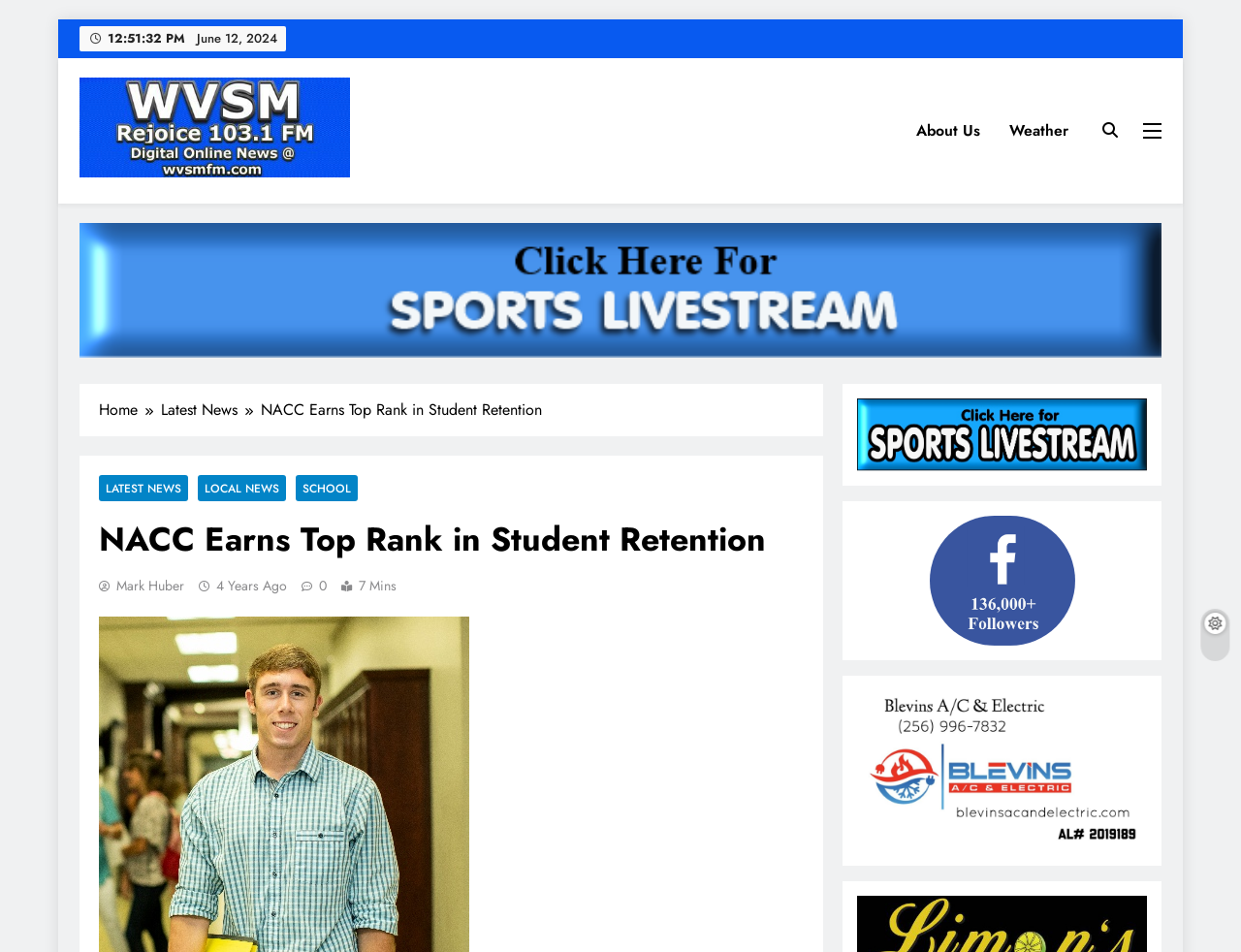Identify and provide the title of the webpage.

NACC Earns Top Rank in Student Retention